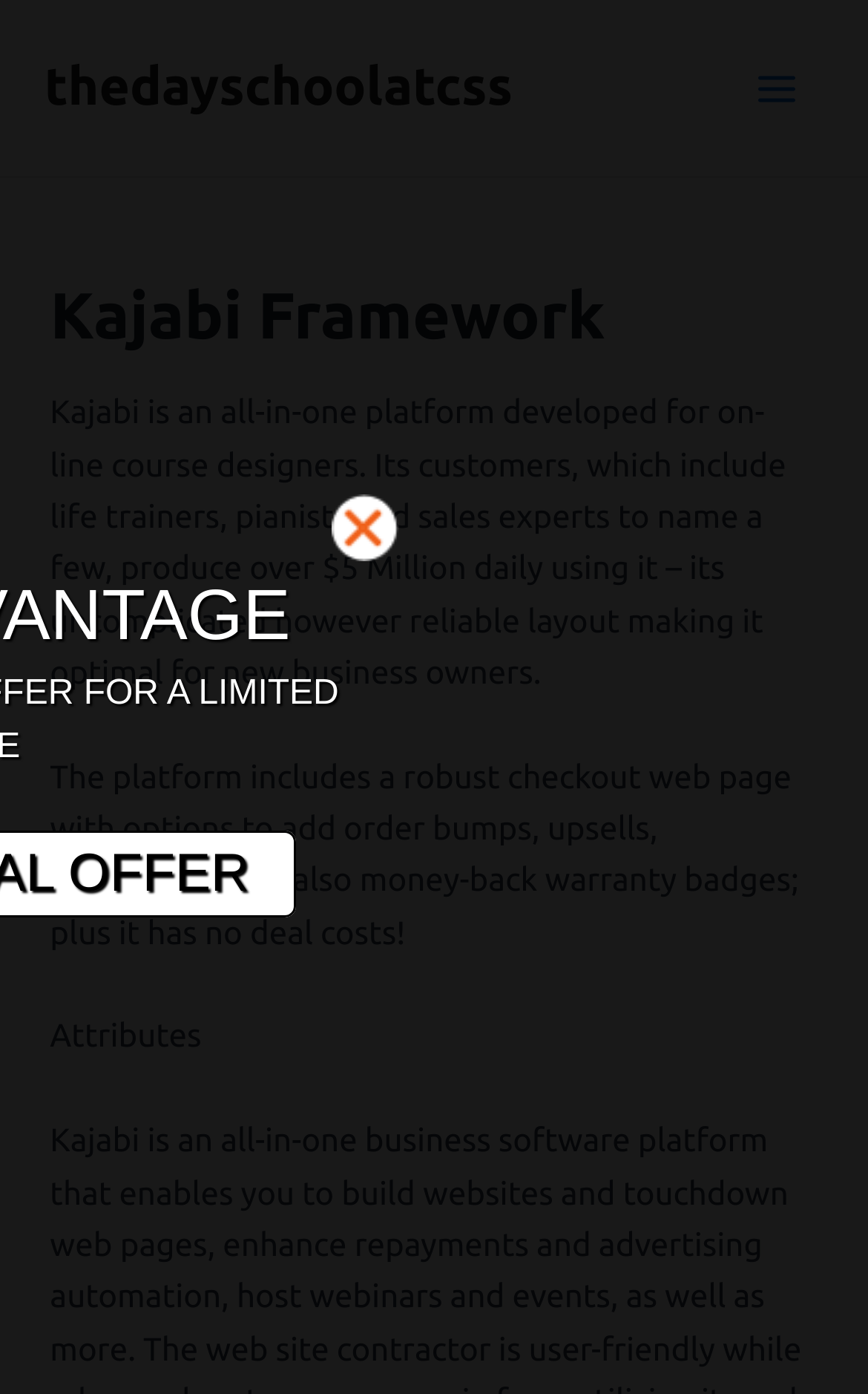Locate the bounding box coordinates of the UI element described by: "Main Menu". The bounding box coordinates should consist of four float numbers between 0 and 1, i.e., [left, top, right, bottom].

[0.841, 0.03, 0.949, 0.097]